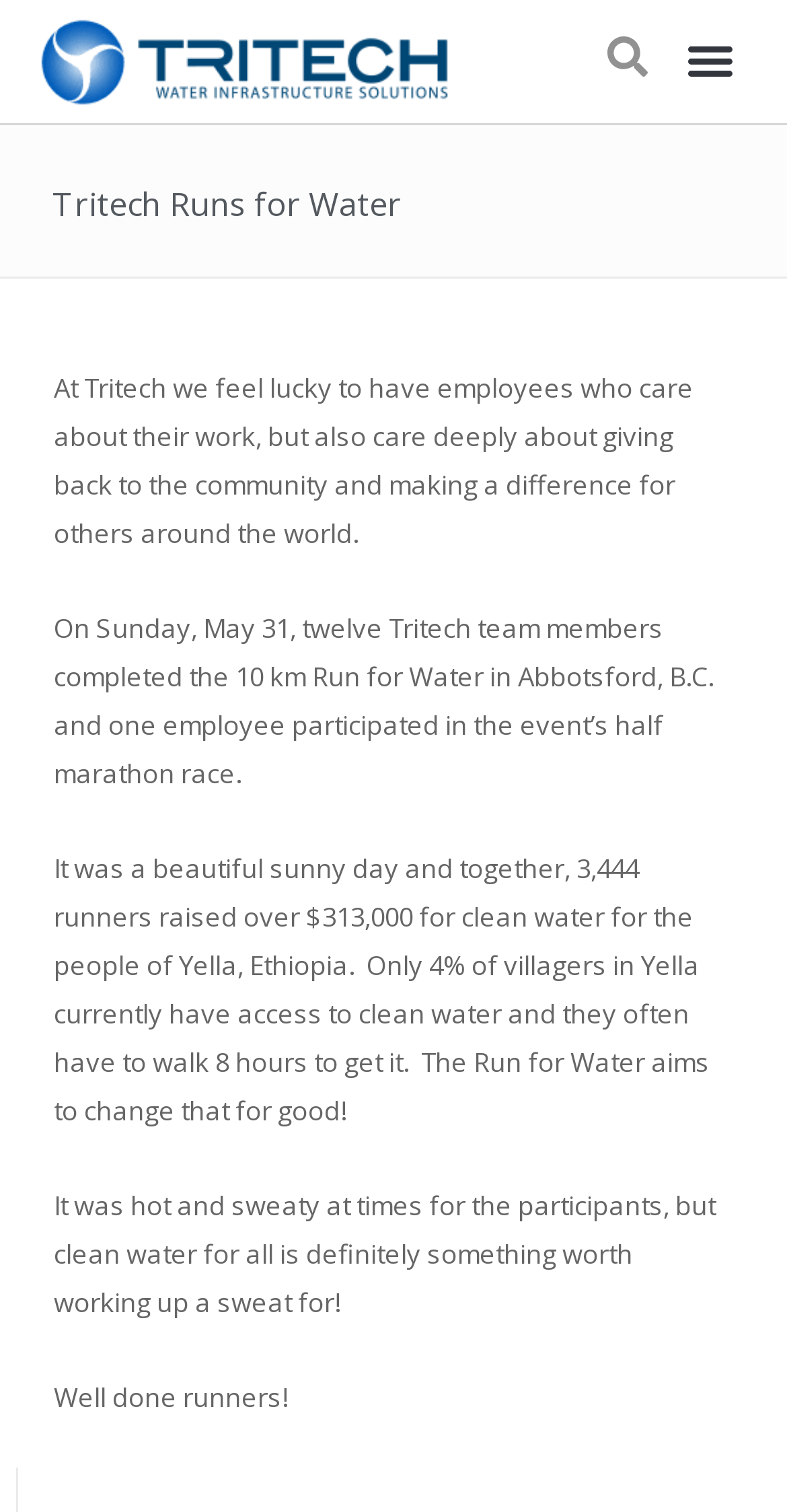What is the current percentage of villagers in Yella with access to clean water?
Using the screenshot, give a one-word or short phrase answer.

4%